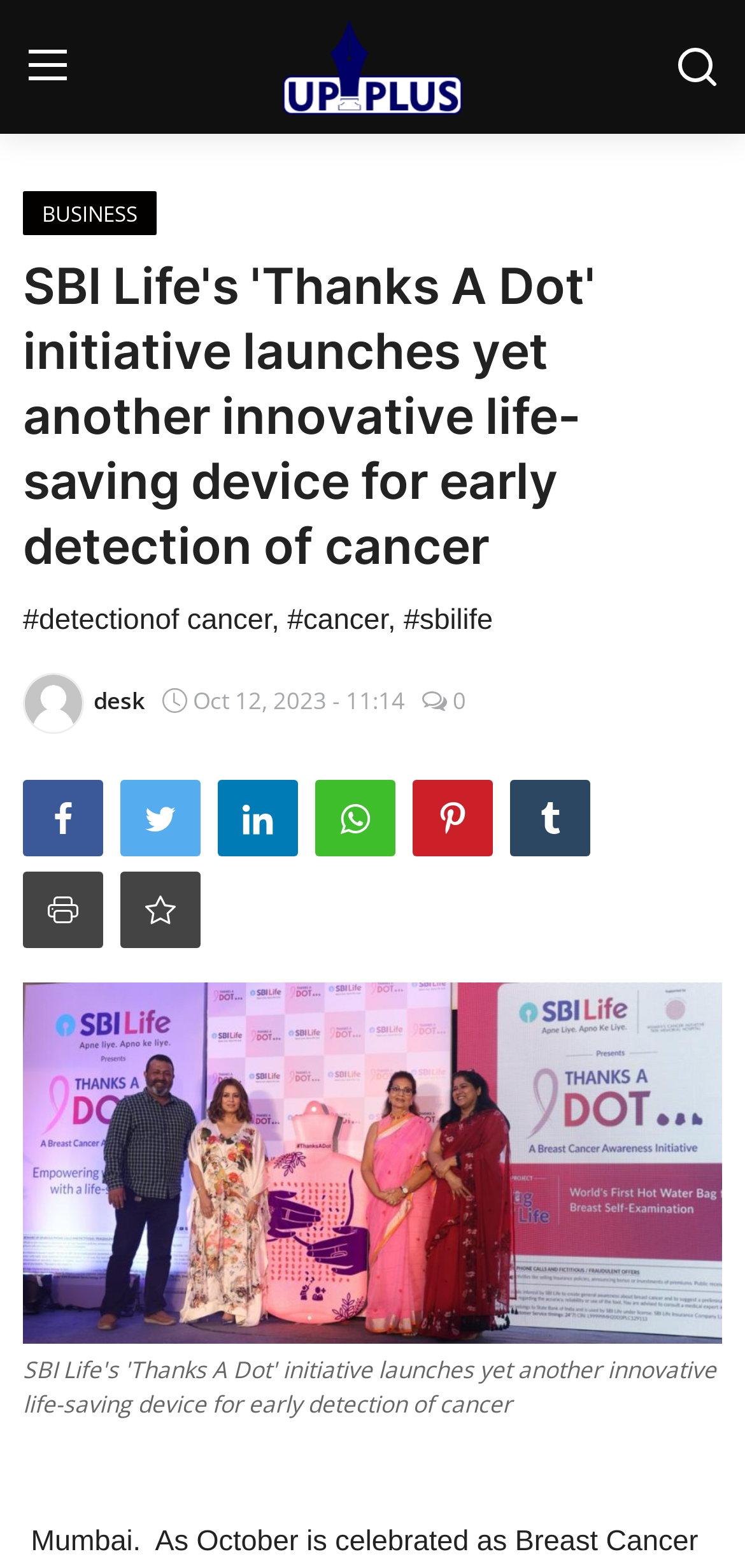Determine the webpage's heading and output its text content.

SBI Life's 'Thanks A Dot' initiative launches yet another innovative life-saving device for early detection of cancer